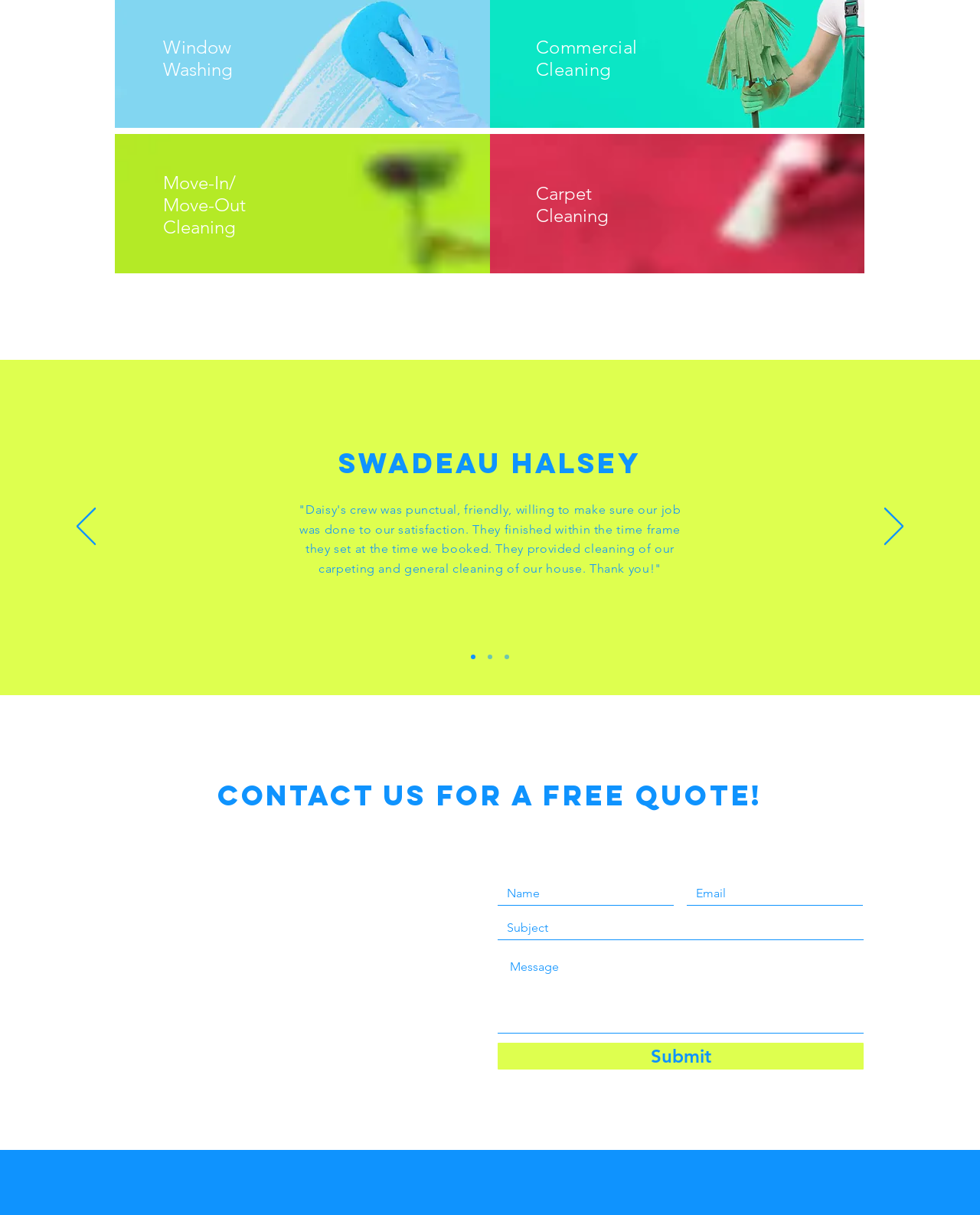Use a single word or phrase to answer the question: What is the navigation element below the slideshow?

Slides